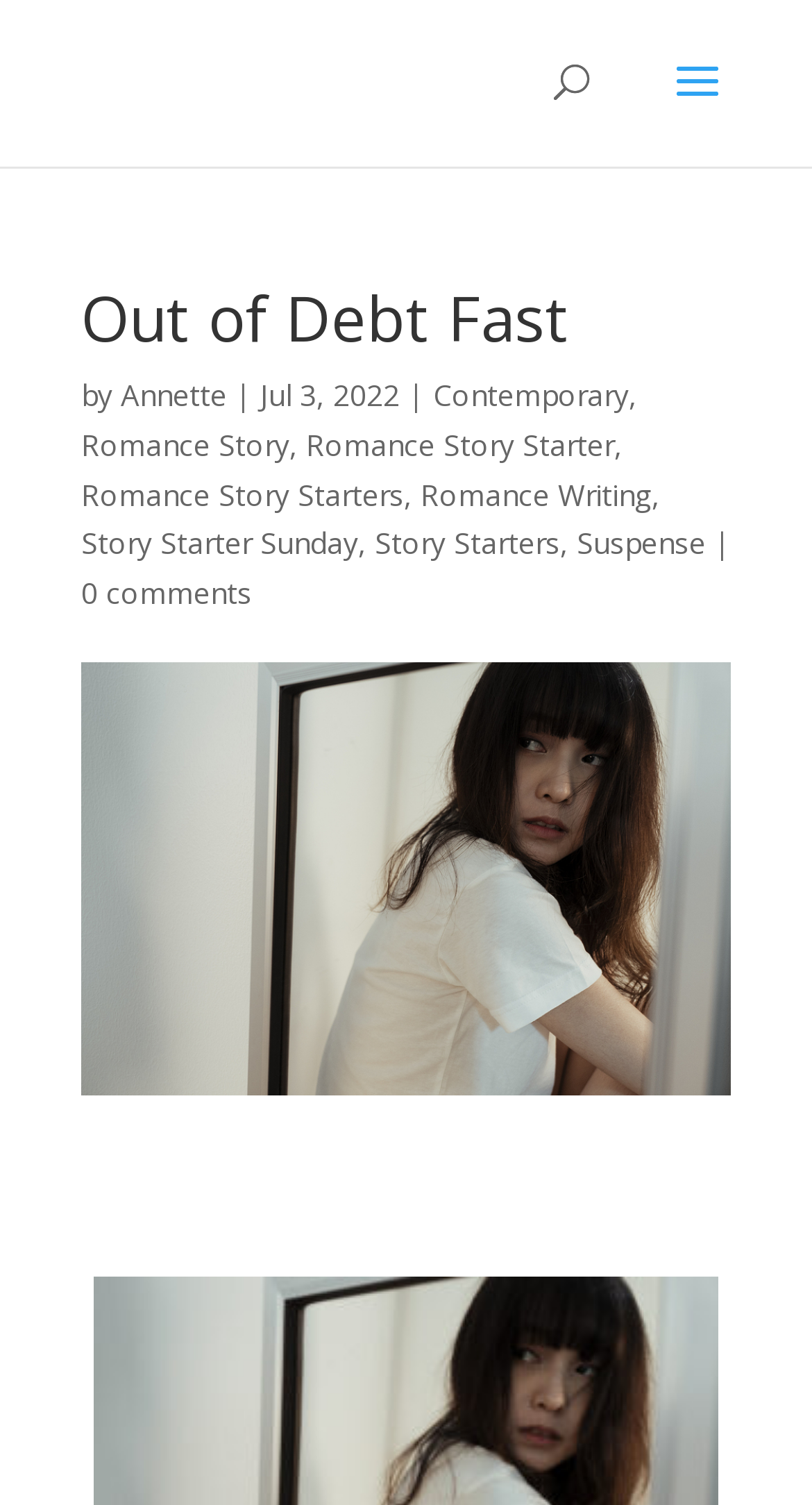How many comments does the article have?
Look at the image and provide a short answer using one word or a phrase.

0 comments